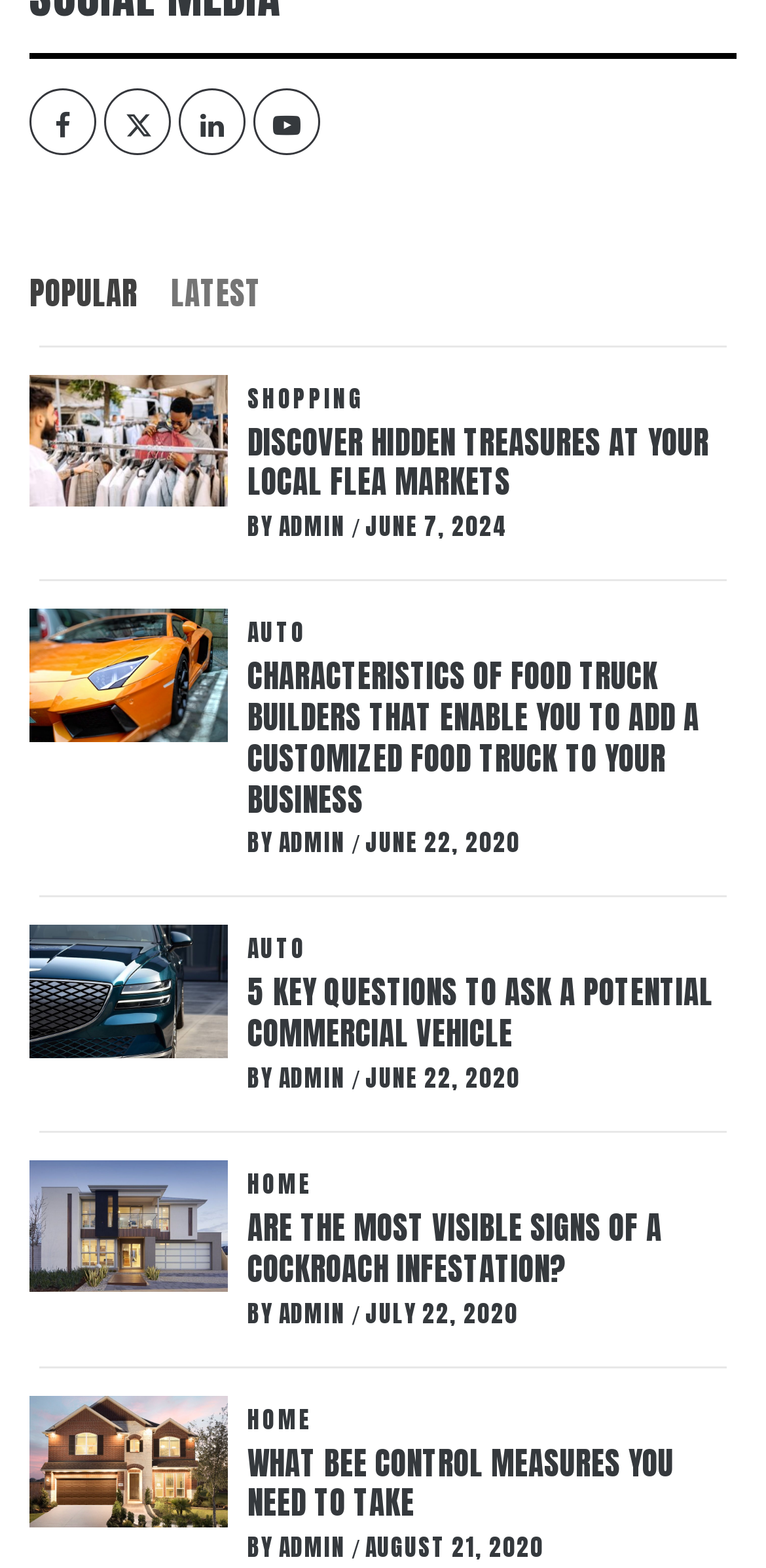Locate the bounding box of the UI element described in the following text: "Linked IN".

[0.233, 0.056, 0.321, 0.099]